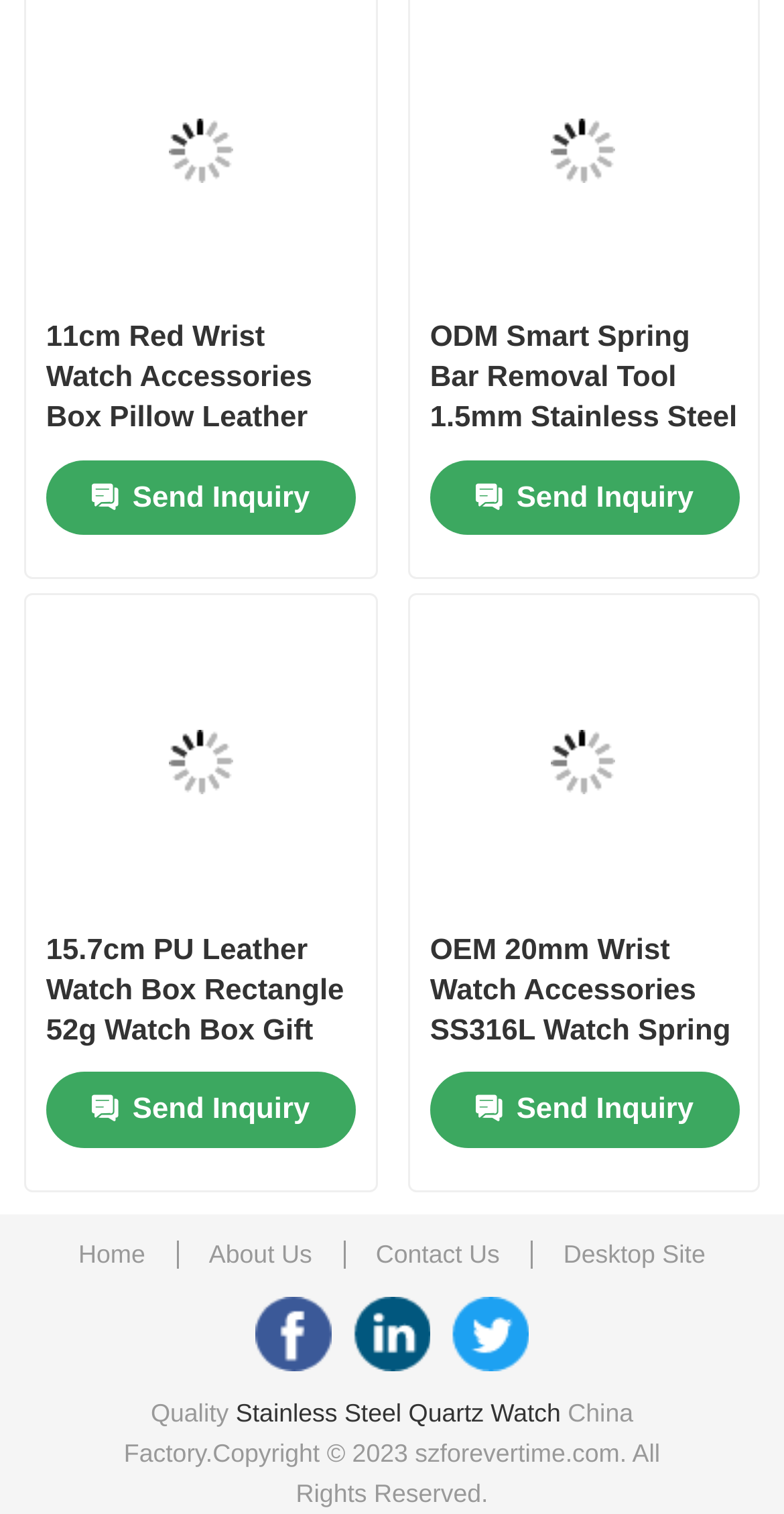What is the product category of the first product?
By examining the image, provide a one-word or phrase answer.

Watch Accessories